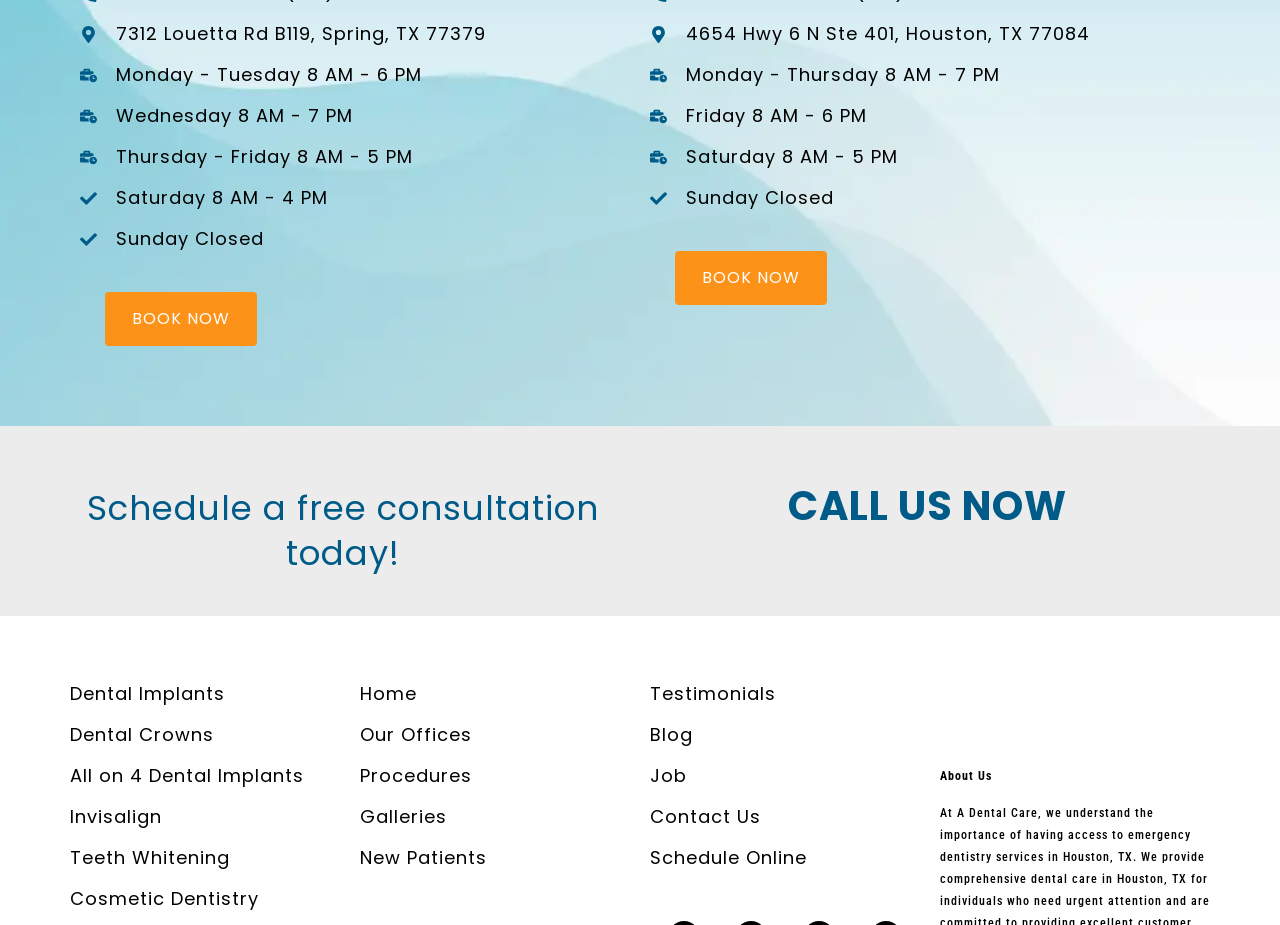Can you specify the bounding box coordinates for the region that should be clicked to fulfill this instruction: "Call the office".

[0.616, 0.517, 0.834, 0.577]